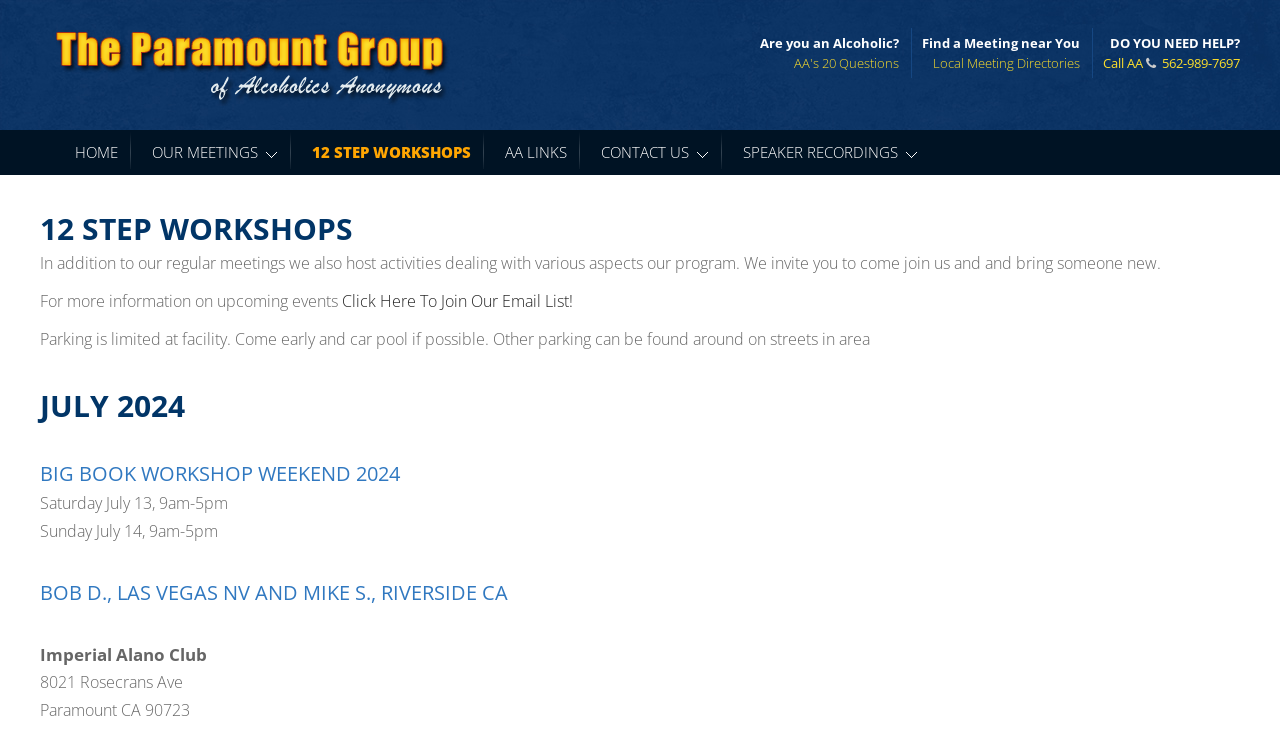Please determine the bounding box coordinates of the element's region to click for the following instruction: "Click on 'AA's 20 Questions'".

[0.62, 0.073, 0.702, 0.098]